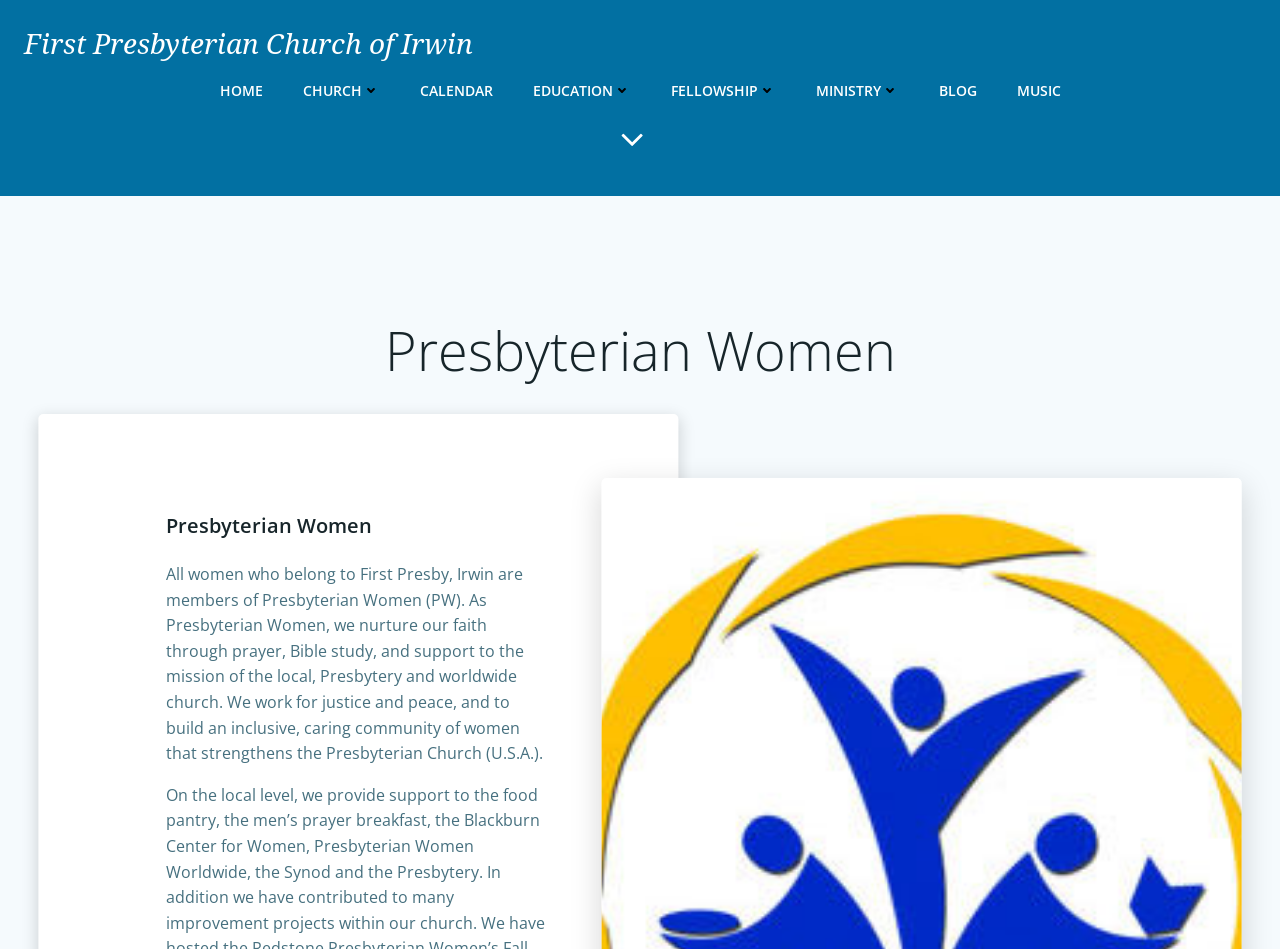Please determine the bounding box coordinates of the element to click in order to execute the following instruction: "learn about music ministry". The coordinates should be four float numbers between 0 and 1, specified as [left, top, right, bottom].

[0.794, 0.084, 0.829, 0.106]